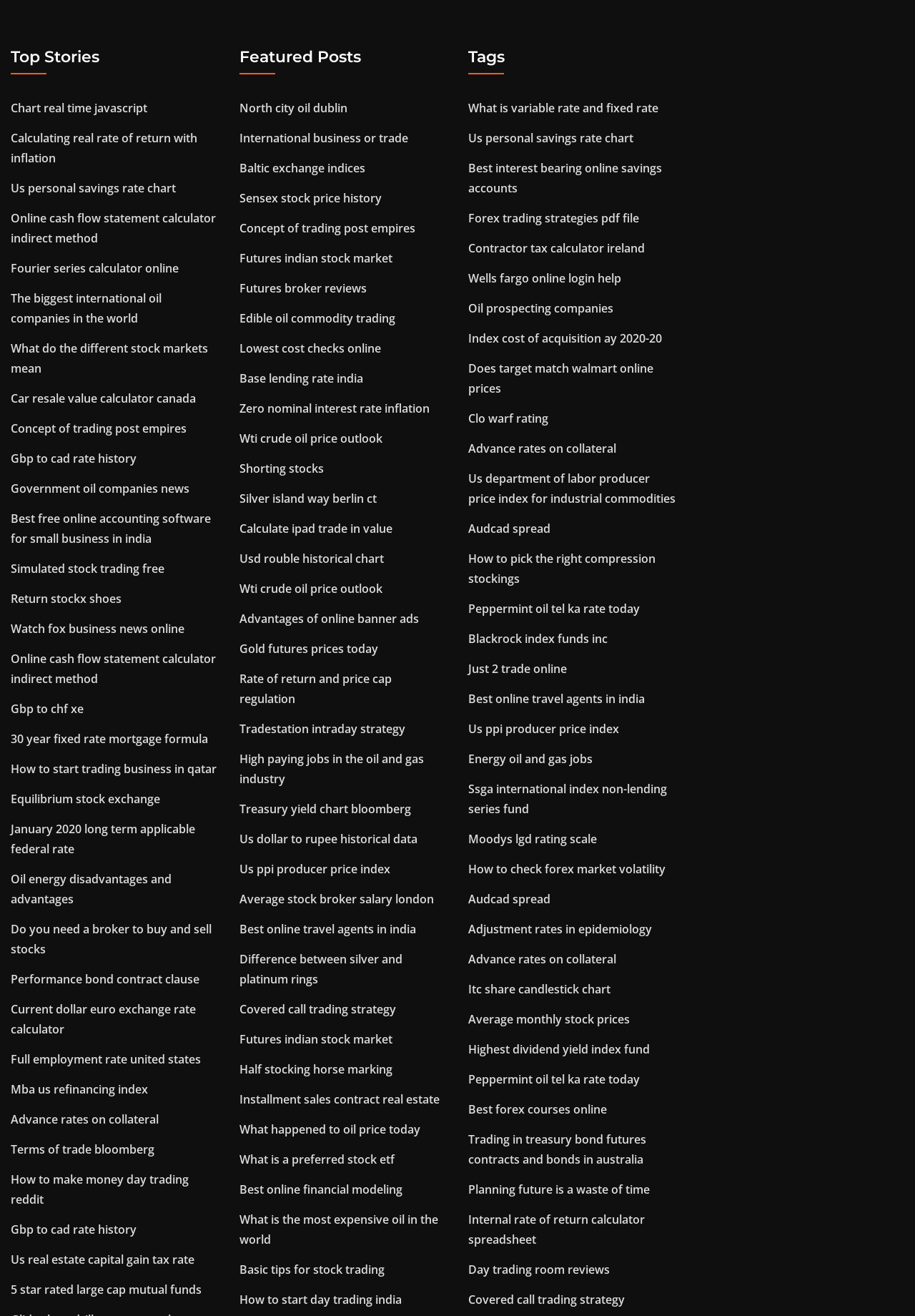Provide the bounding box coordinates for the UI element described in this sentence: "Clo warf rating". The coordinates should be four float values between 0 and 1, i.e., [left, top, right, bottom].

[0.512, 0.312, 0.599, 0.324]